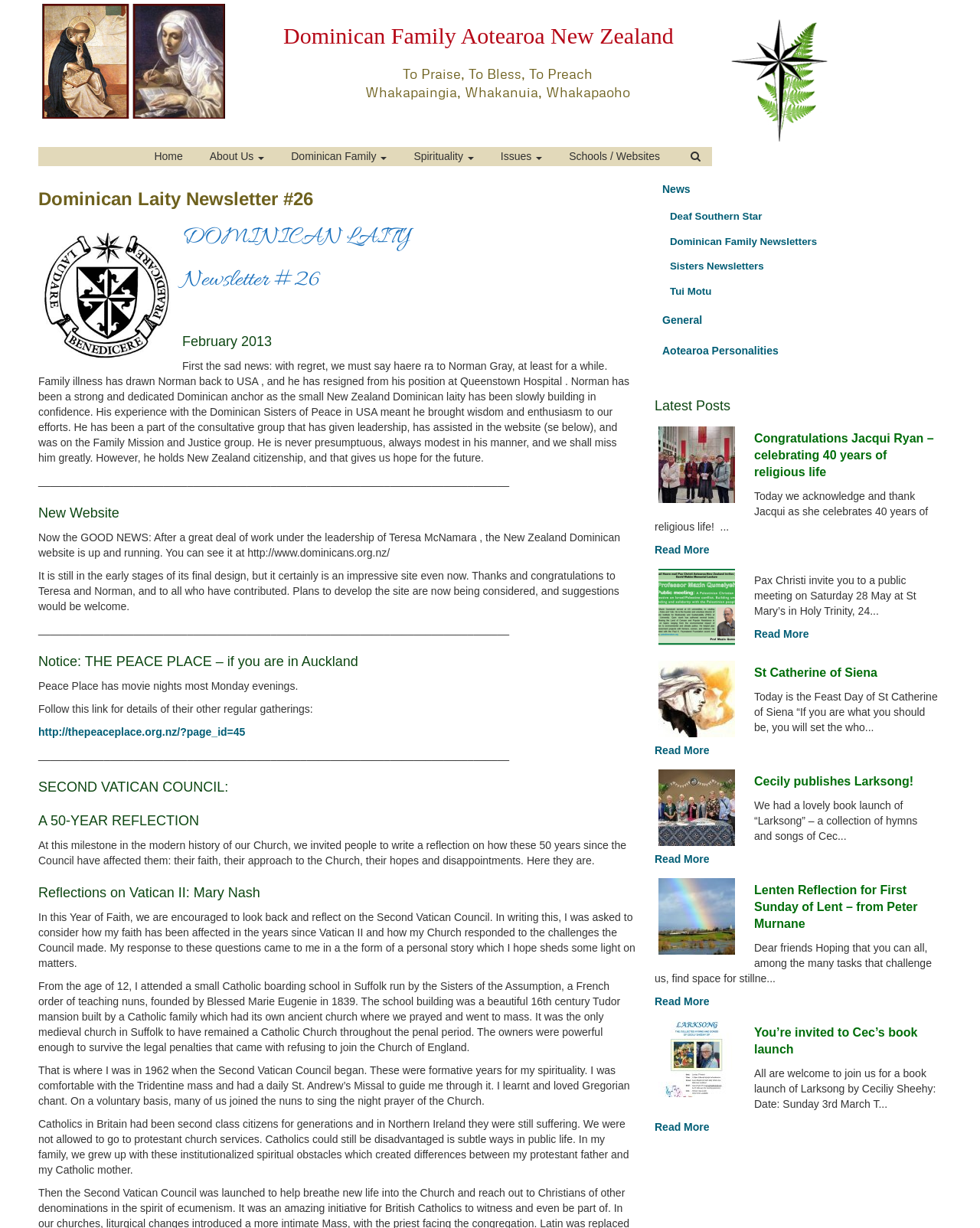Could you provide the bounding box coordinates for the portion of the screen to click to complete this instruction: "Visit the 'Peace Place' website"?

[0.039, 0.591, 0.25, 0.601]